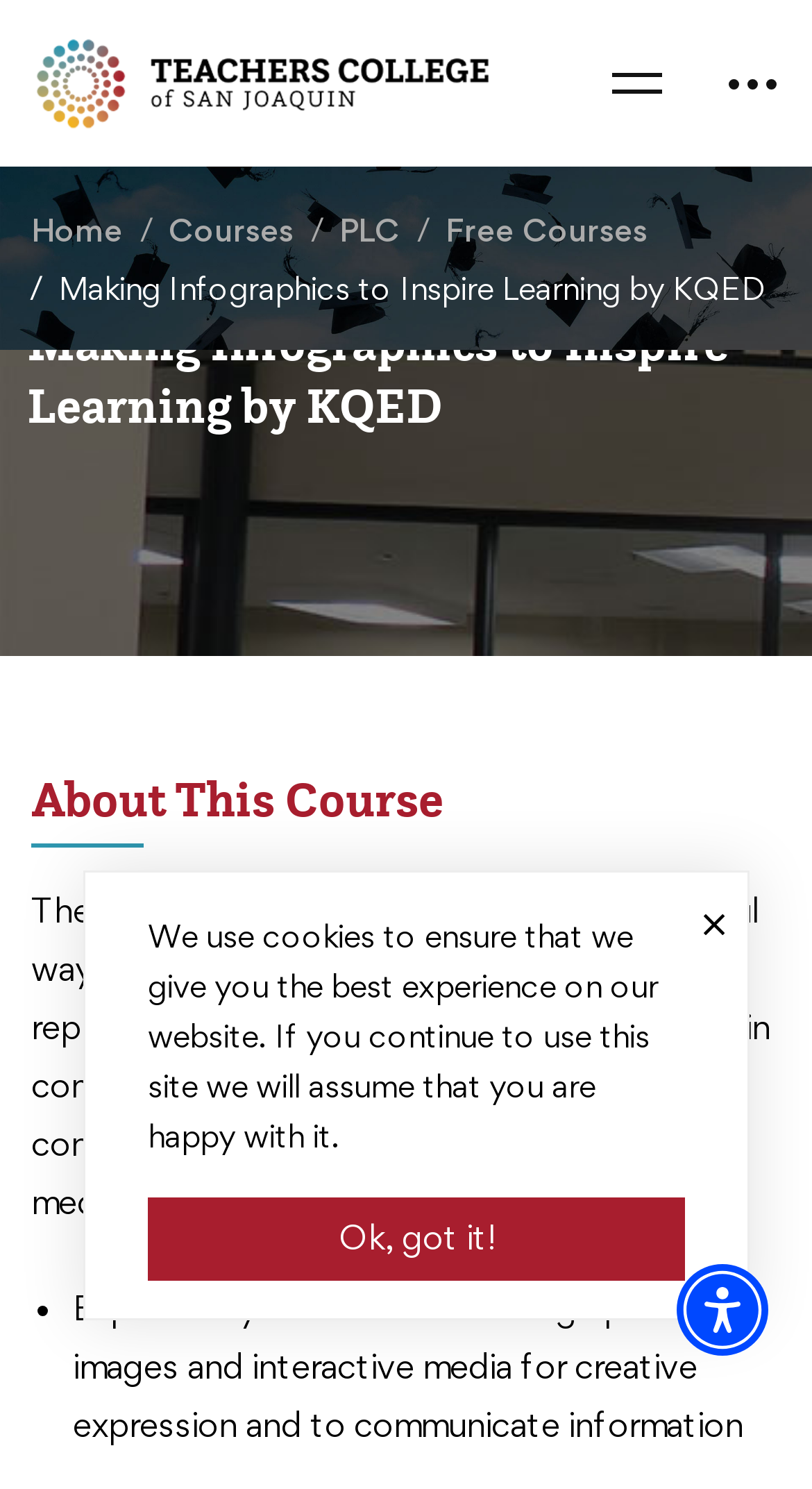Generate a thorough explanation of the webpage's elements.

The webpage is about a course called "Making Infographics to Inspire Learning by KQED" offered by Teacher's College of San Joaquin. At the top right corner, there is an "Accessibility Menu" button. Below it, there are several links, including "Teacher's College of San Joaquin", "Home", "Courses", "PLC", and "Free Courses", which are aligned horizontally. 

To the right of the "Teacher's College of San Joaquin" link, there is an image with the same name. The title of the course, "Making Infographics to Inspire Learning by KQED", is displayed prominently in the middle of the page. 

Below the title, there are two links, "FREE COURSES" and "TEACHING PRACTICES", which are also aligned horizontally. The main content of the page starts with a heading "About This Course", followed by a paragraph of text that describes the course. The text explains that the course teaches students to represent complex ideas in compelling infographics and develop new media skills. 

The paragraph is followed by a list, which starts with a bullet point and describes one of the things students will learn in the course, namely how to use graphics, images, and interactive media for creative expression and communication. 

At the bottom of the page, there is a notice about the use of cookies on the website, with an "Ok, got it!" link to acknowledge it.